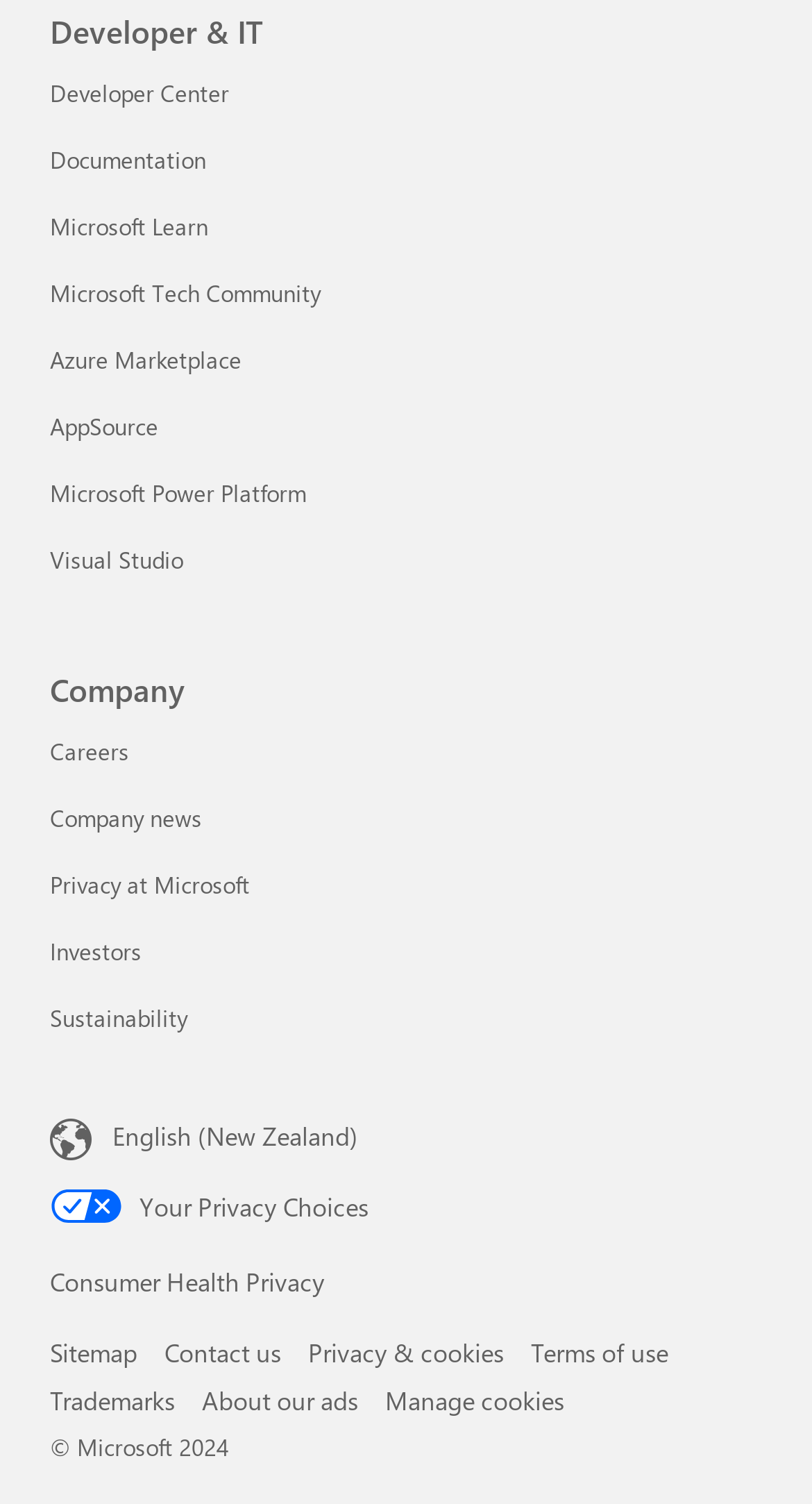Calculate the bounding box coordinates for the UI element based on the following description: "Investors". Ensure the coordinates are four float numbers between 0 and 1, i.e., [left, top, right, bottom].

[0.062, 0.622, 0.174, 0.643]